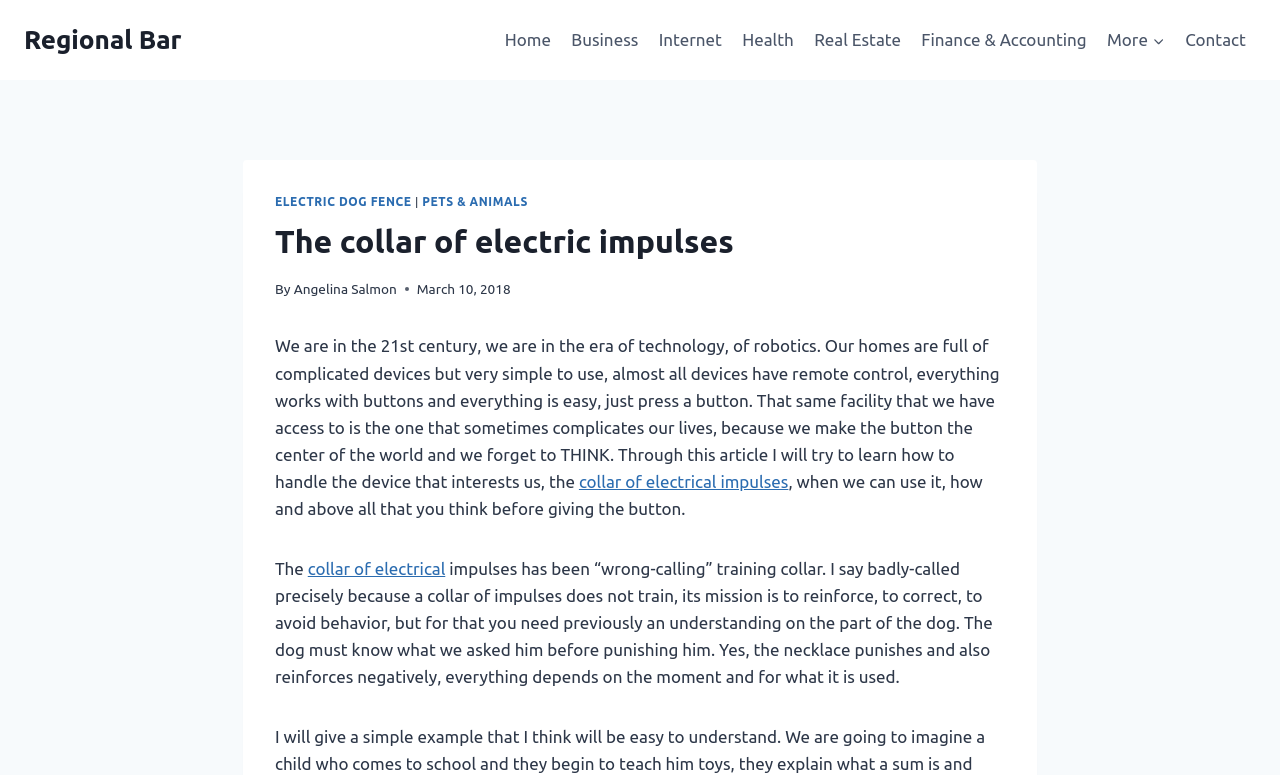Who is the author of the article?
Please answer the question as detailed as possible based on the image.

The author of the article can be found in the byline of the article, where it says 'By Angelina Salmon'. This indicates that Angelina Salmon is the author of the article.